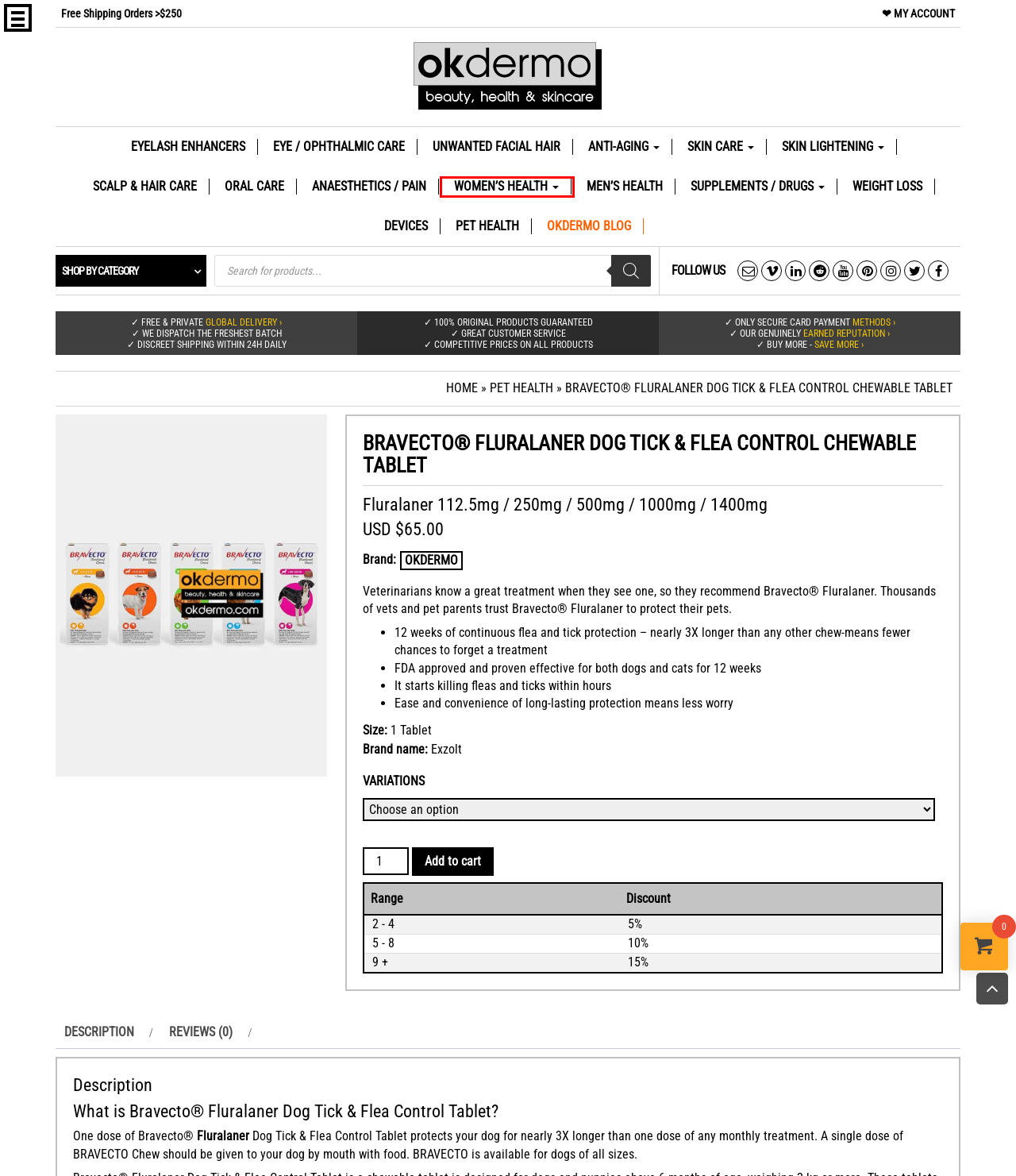Review the screenshot of a webpage which includes a red bounding box around an element. Select the description that best fits the new webpage once the element in the bounding box is clicked. Here are the candidates:
A. OKDERMO Health Beauty & Skin Care Blog
B. Eyelash Growth Products | OKDERMO Skin Care
C. OKDERMO.com Reviews | Read Customer Service Reviews of okdermo.com
D. My Account | OKDERMO Skin Care
E. OTC & RX Skin Lightening Products: Illuminate Your Skin Journey
F. Weight Loss Treatment Products | OKDERMO Skin Care
G. Advanced Pharmacy Skin Care Products: Elevate Your Skincare
H. Women's Health Products | OKDERMO Skin Care

H